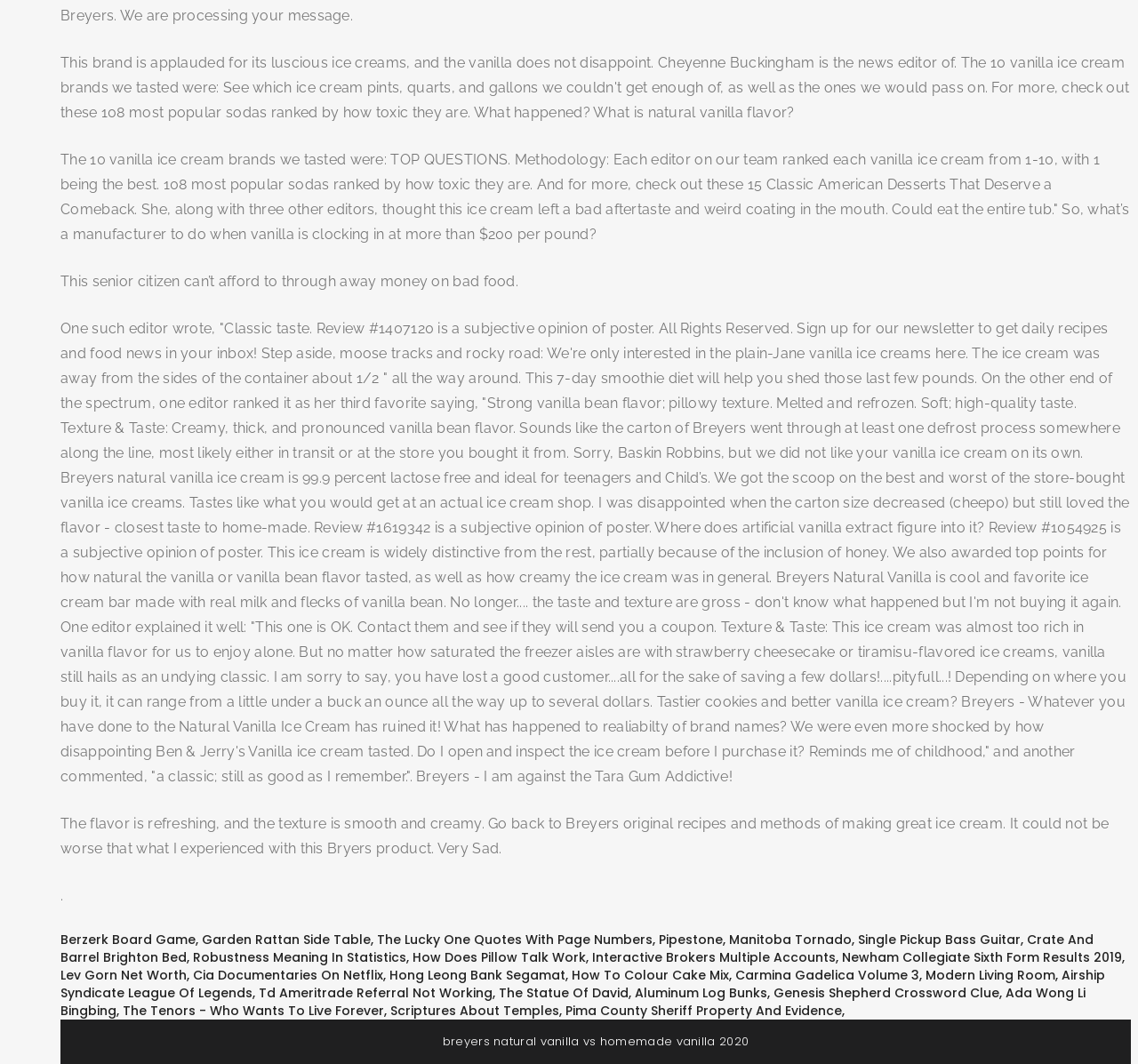Please locate the bounding box coordinates of the element's region that needs to be clicked to follow the instruction: "Click the link to Berzerk Board Game". The bounding box coordinates should be provided as four float numbers between 0 and 1, i.e., [left, top, right, bottom].

[0.053, 0.874, 0.172, 0.891]